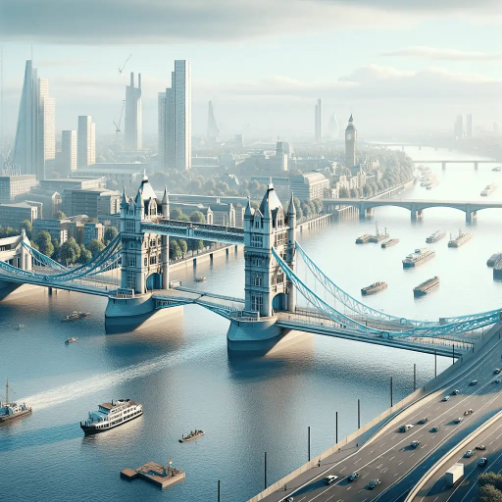Produce a meticulous caption for the image.

The image captures a stunning aerial view of London, prominently featuring the iconic Tower Bridge. The bridge, with its distinctive twin towers and blue suspension cables, spans the River Thames, surrounded by a bustling metropolis. In the background, a mix of modern skyscrapers, including The Shard, adds to the city's dynamic skyline, while the historic Big Ben can be seen peeking through the buildings. The river is dotted with boats, emphasizing London’s vibrant waterways, while a busy highway leads into the foreground, encapsulating the energy of urban life. This picturesque scene embodies the essence of London, blending its rich history with contemporary architectural marvels.